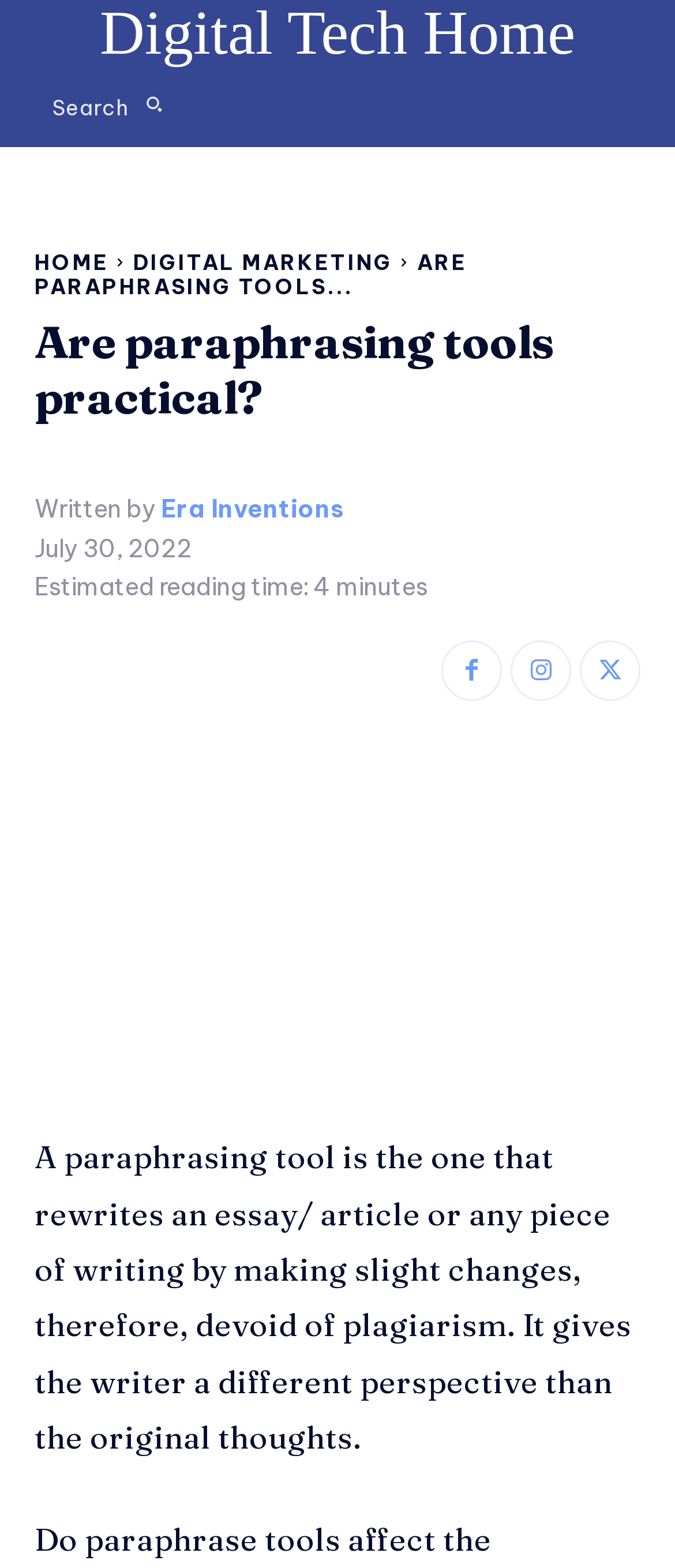Identify the bounding box coordinates of the specific part of the webpage to click to complete this instruction: "visit Era Inventions".

[0.238, 0.315, 0.51, 0.334]